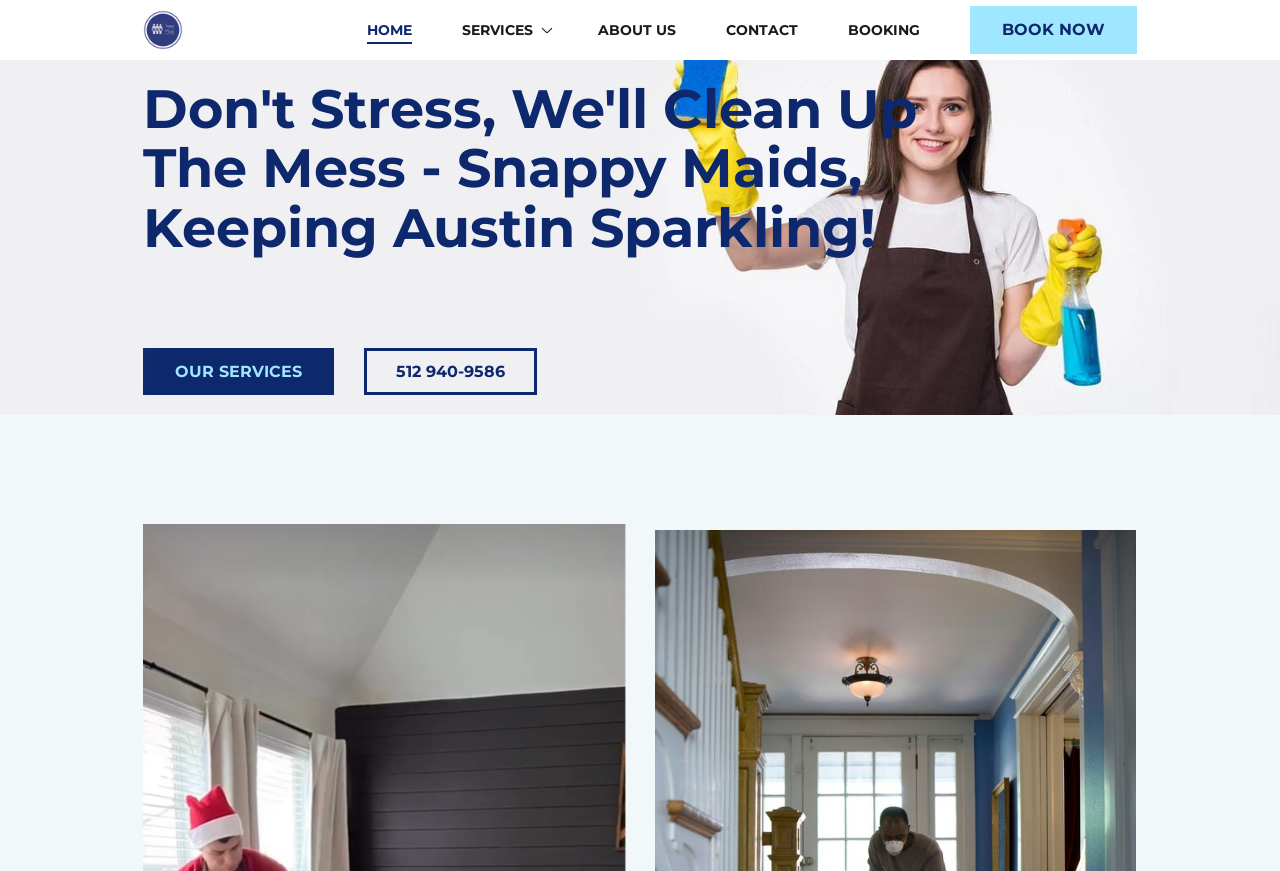Provide an in-depth caption for the contents of the webpage.

The webpage appears to be a service-based website, likely for a cleaning company called Snappy Maids. At the top, there is a navigation menu with six links: HOME, SERVICES, ABOUT US, CONTACT, BOOKING, and BOOK NOW, which are evenly spaced and aligned horizontally. 

Below the navigation menu, there is a prominent heading that reads "Don't Stress, We'll Clean Up The Mess - Snappy Maids, Keeping Austin Sparkling!" which takes up a significant portion of the page. 

To the right of the heading, there are two links: "OUR SERVICES" and a phone number "512 940-9586", which are stacked vertically. The phone number is positioned slightly to the right of the "OUR SERVICES" link.